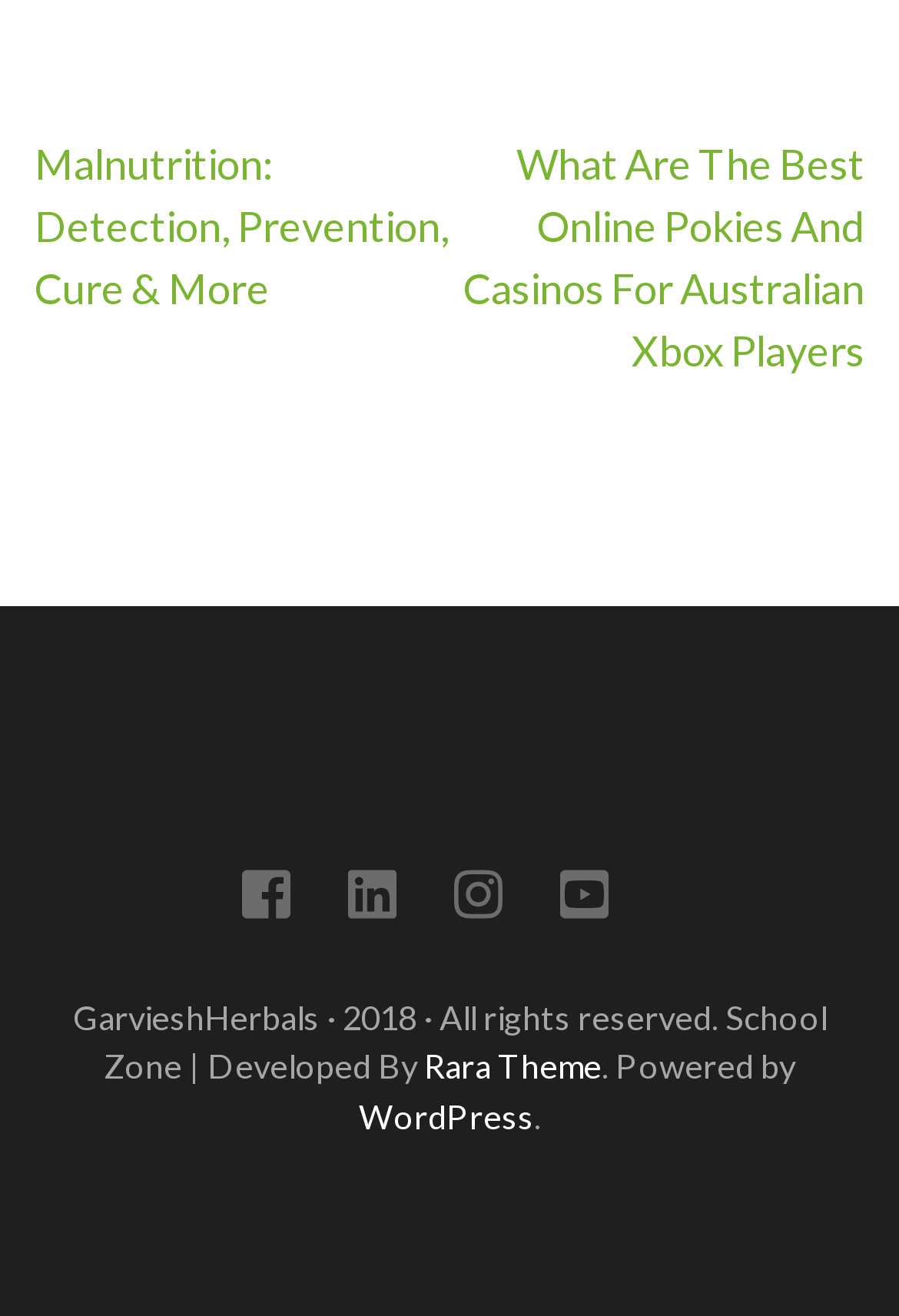Locate the bounding box coordinates of the element that needs to be clicked to carry out the instruction: "Visit the WordPress website". The coordinates should be given as four float numbers ranging from 0 to 1, i.e., [left, top, right, bottom].

[0.399, 0.833, 0.594, 0.863]